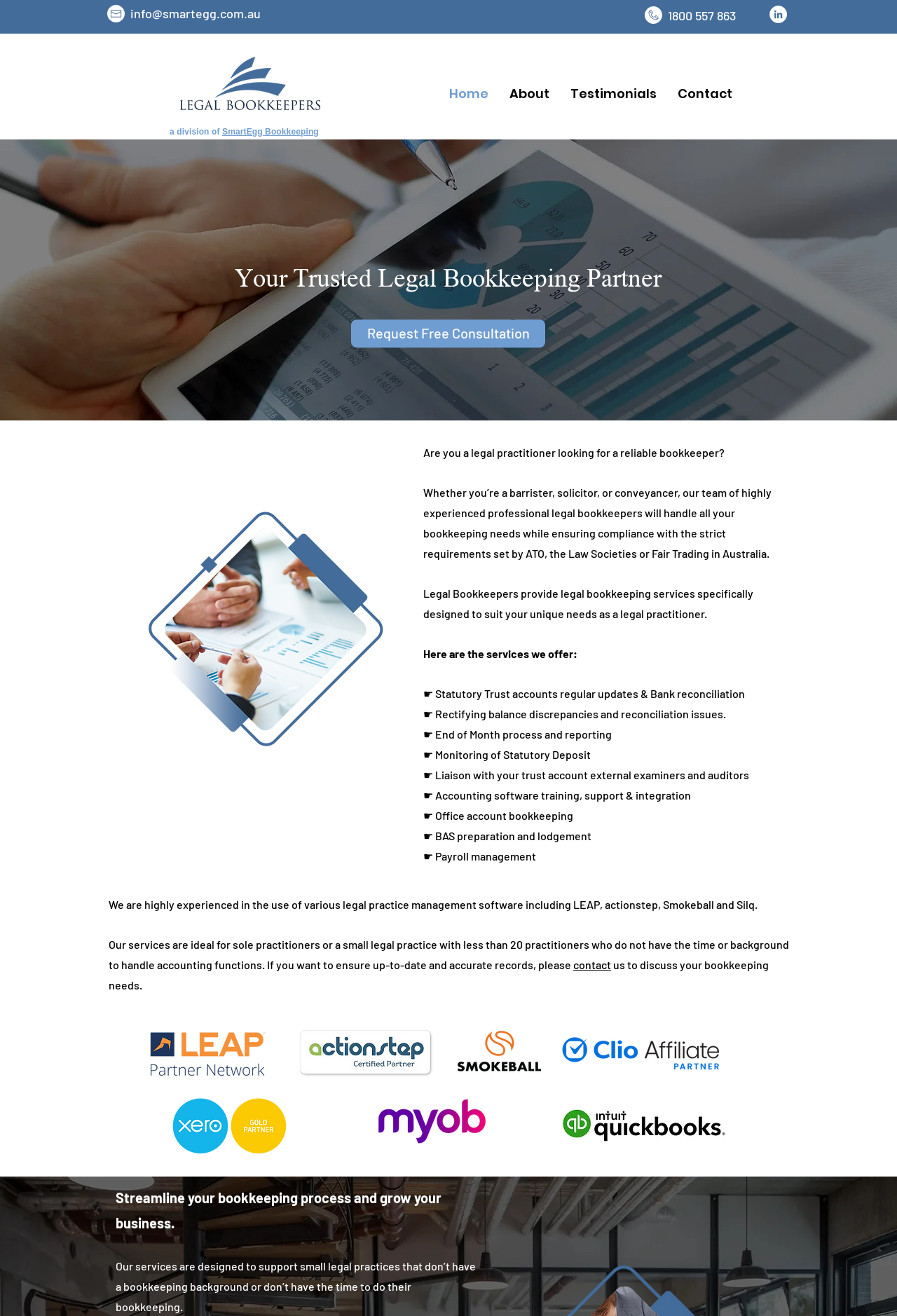Using the description "SmartEgg Bookkeeping", predict the bounding box of the relevant HTML element.

[0.248, 0.096, 0.355, 0.104]